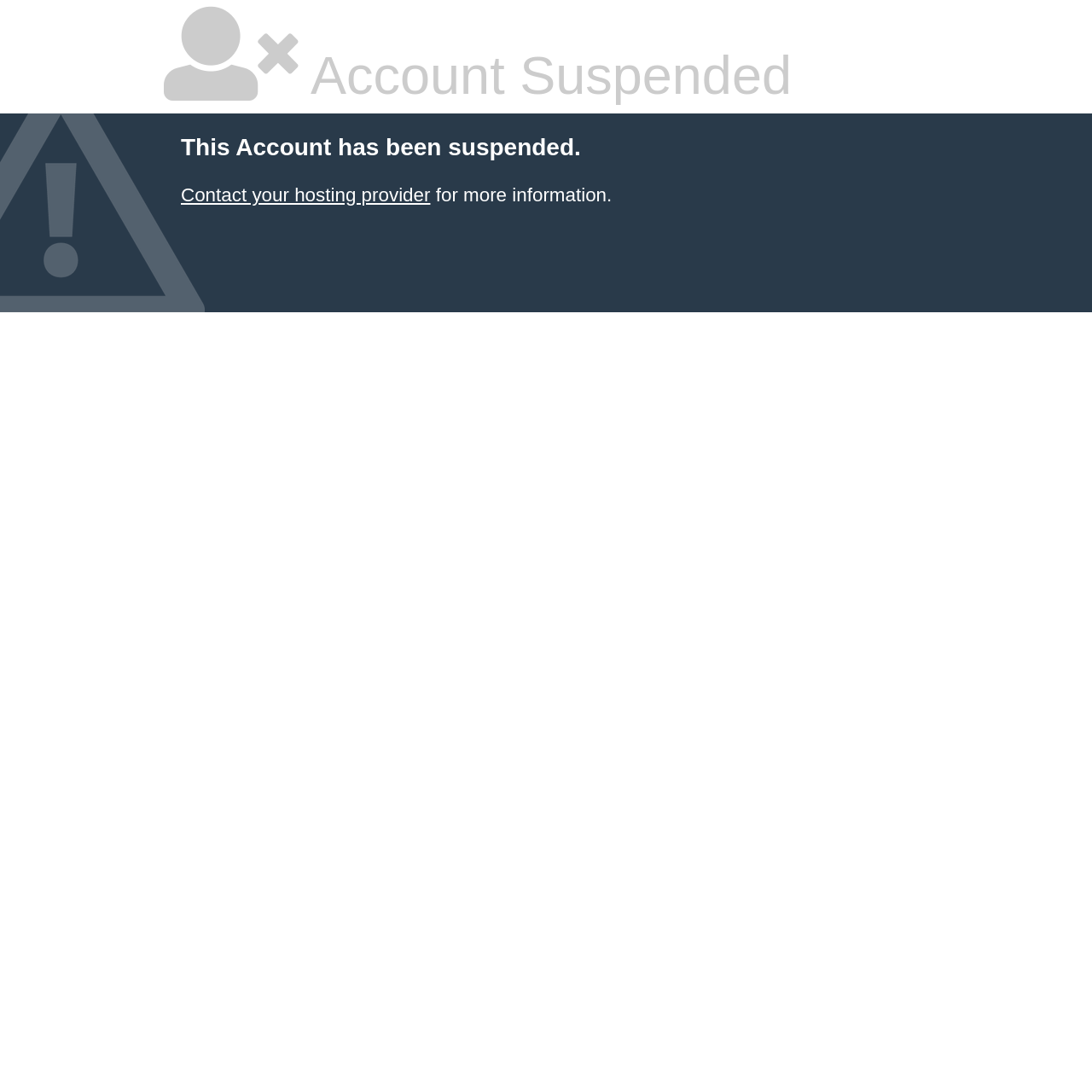Determine the bounding box for the HTML element described here: "Contact your hosting provider". The coordinates should be given as [left, top, right, bottom] with each number being a float between 0 and 1.

[0.166, 0.169, 0.394, 0.188]